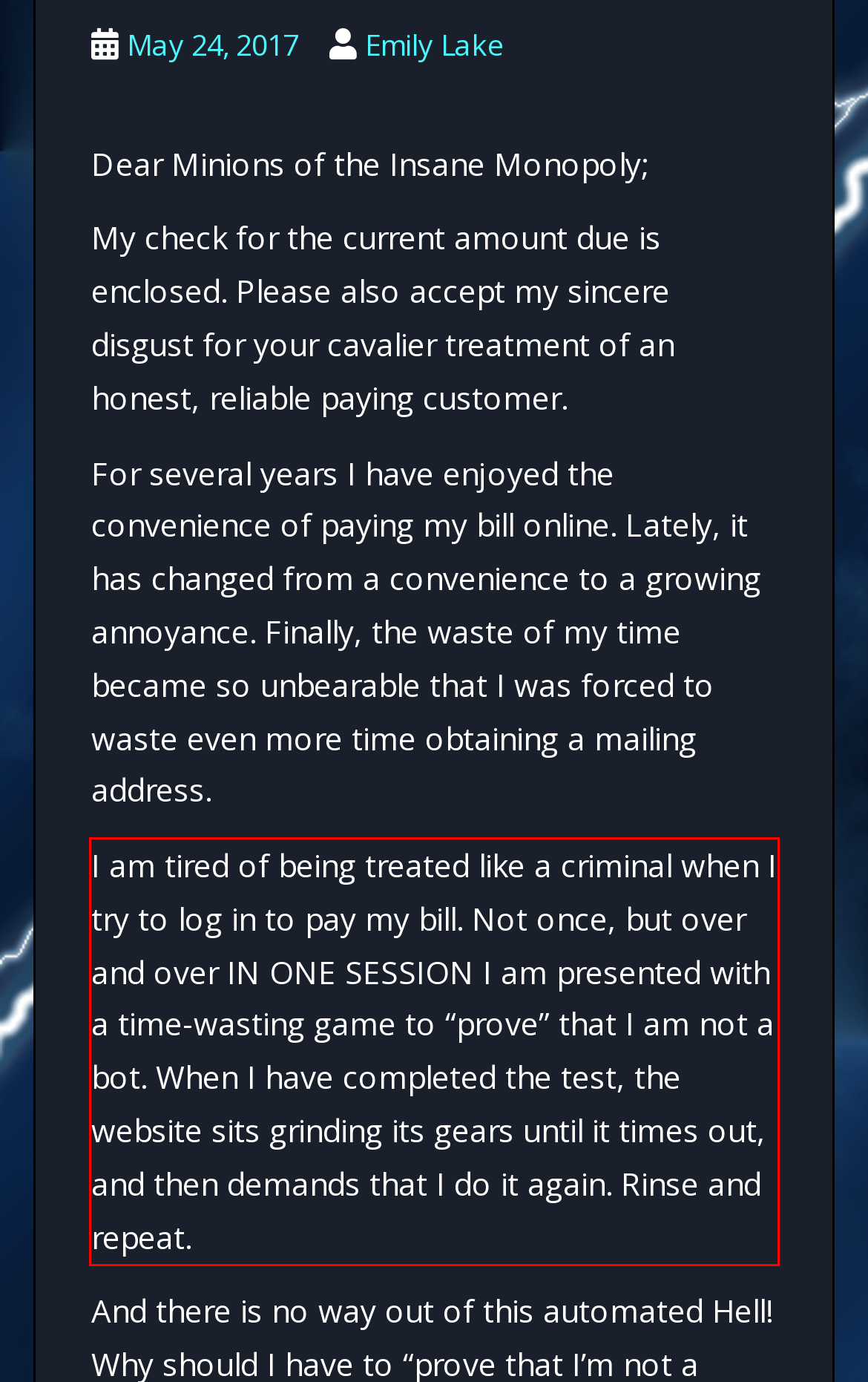Please extract the text content from the UI element enclosed by the red rectangle in the screenshot.

I am tired of being treated like a criminal when I try to log in to pay my bill. Not once, but over and over IN ONE SESSION I am presented with a time-wasting game to “prove” that I am not a bot. When I have completed the test, the website sits grinding its gears until it times out, and then demands that I do it again. Rinse and repeat.